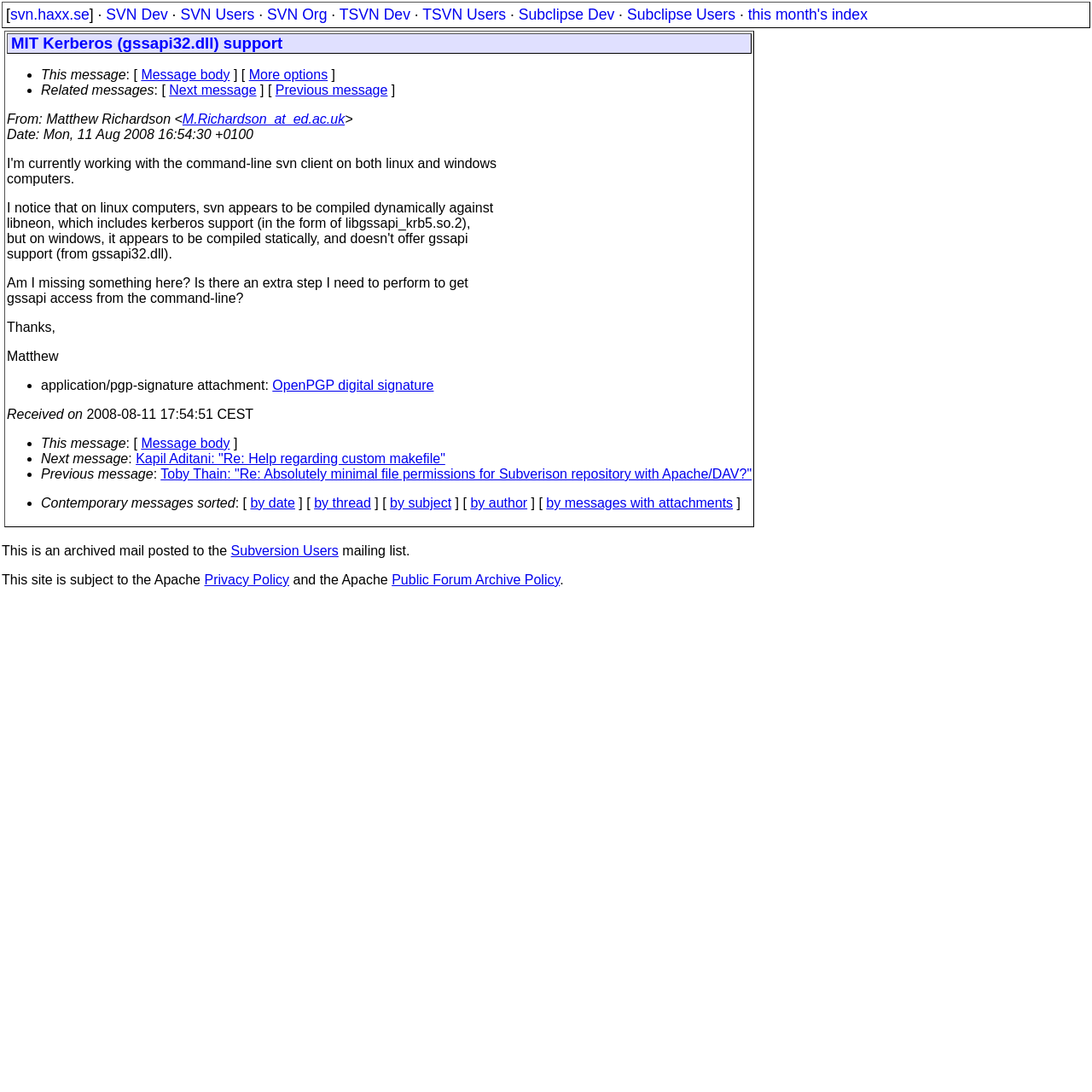Identify the bounding box coordinates for the UI element described as: "this month's index".

[0.685, 0.005, 0.795, 0.021]